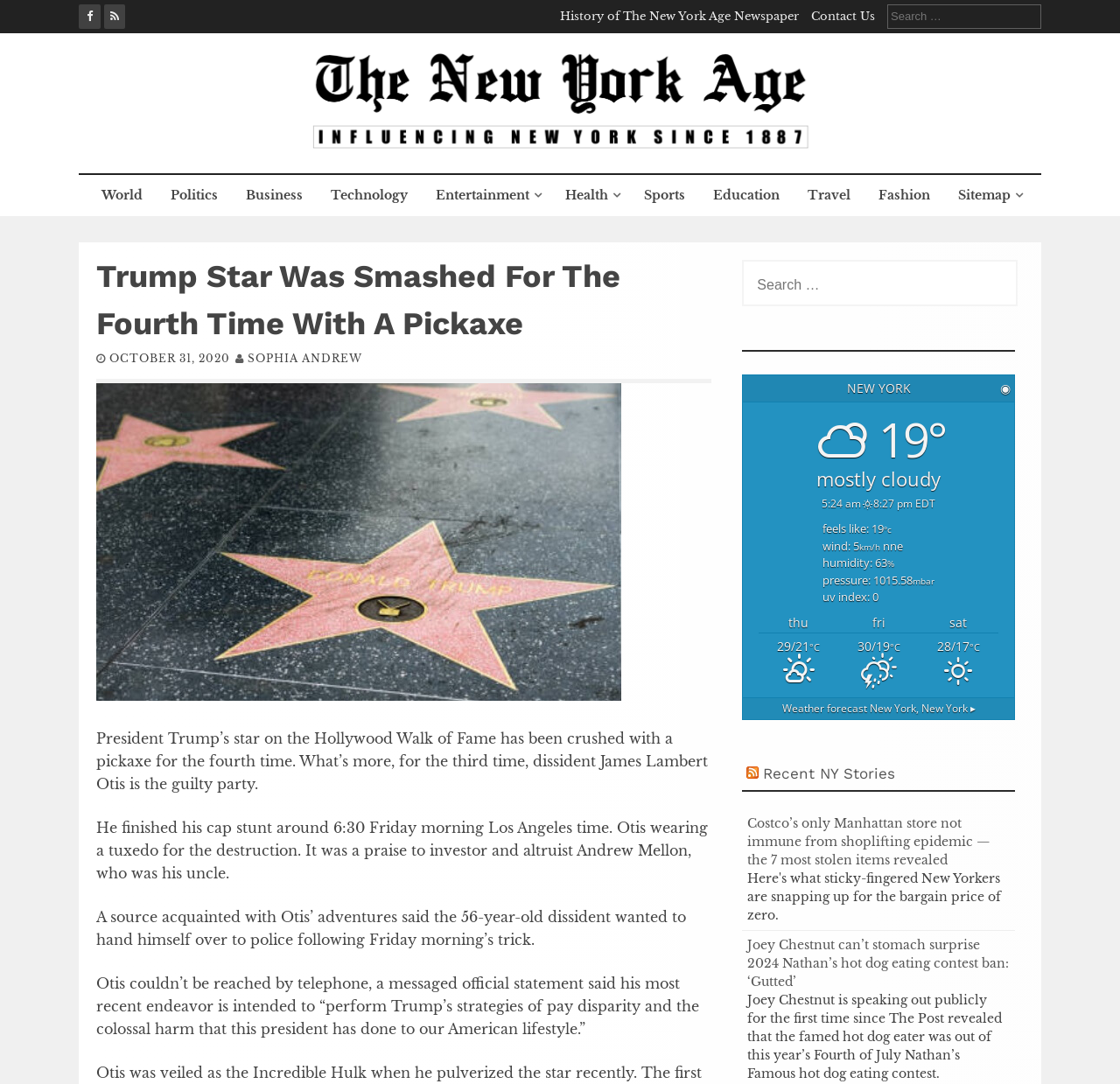Detail the features and information presented on the webpage.

The webpage is a news article from The New York Age Newspaper, with the title "Trump star was smashed for the fourth time with a pickaxe". At the top of the page, there is a navigation menu with links to "Skip to content", "History of The New York Age Newspaper", and "Contact Us". Below this, there is a search bar with a magnifying glass icon.

The main content of the page is divided into two sections. On the left, there is a list of news categories, including "World", "Politics", "Business", and others, each with a corresponding icon. Below this, there is a heading with the title of the article, followed by a series of paragraphs describing the story. The article appears to be about President Trump's star on the Hollywood Walk of Fame being vandalized for the fourth time.

On the right side of the page, there is a section with weather information, including the current temperature, humidity, wind speed, and other details. Below this, there is a table with a 3-day weather forecast, showing the expected weather conditions for each day.

Further down the page, there are links to other news articles, including "Costco's only Manhattan store not immune from shoplifting epidemic" and "Joey Chestnut can't stomach surprise 2024 Nathan's hot dog eating contest ban". Each of these links has a brief summary of the article below it.

At the bottom of the page, there is a section with an RSS feed link and a heading "Recent NY Stories", with a link to "RSS" and "Recent NY Stories".